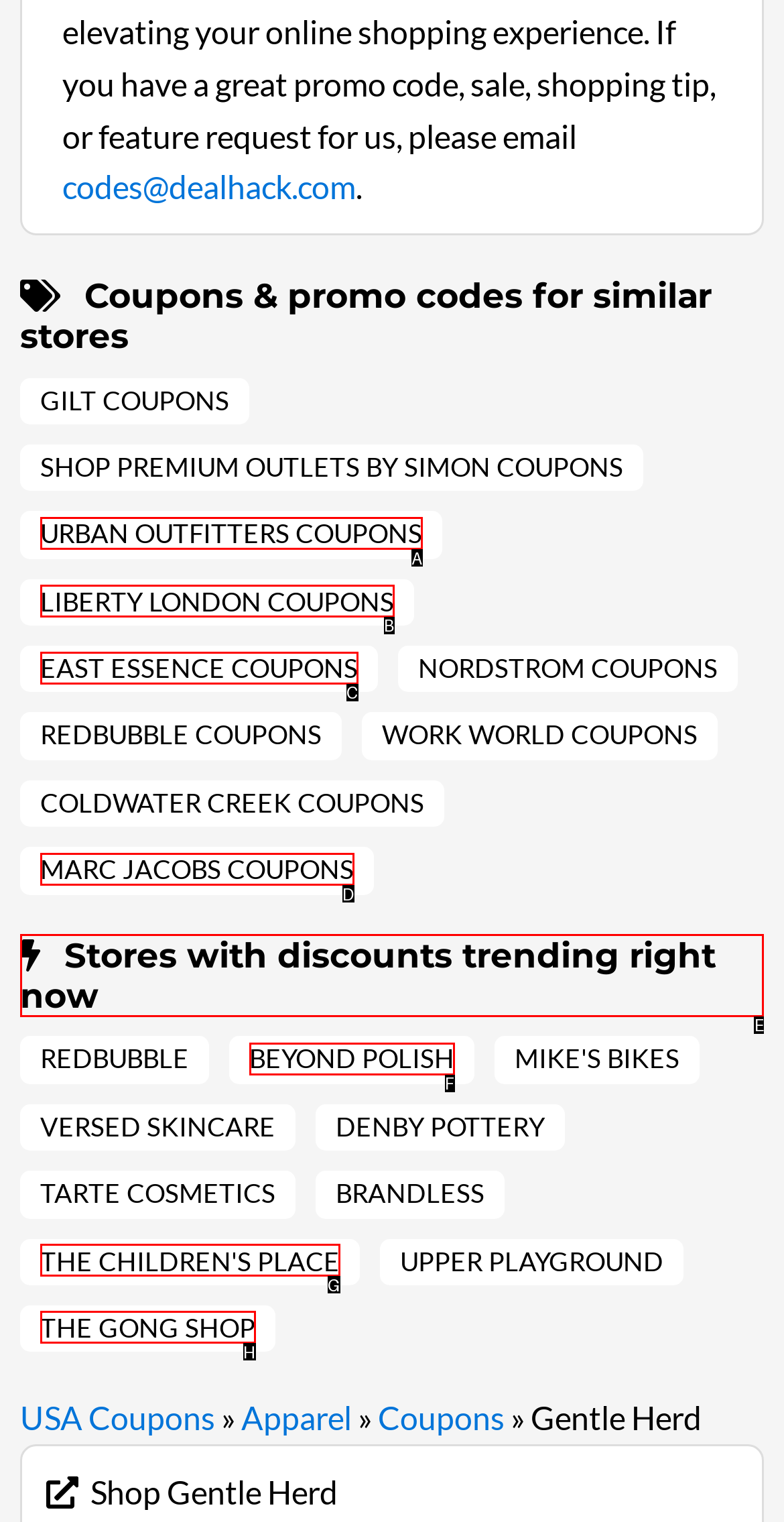For the task: Explore stores with discounts trending right now, specify the letter of the option that should be clicked. Answer with the letter only.

E